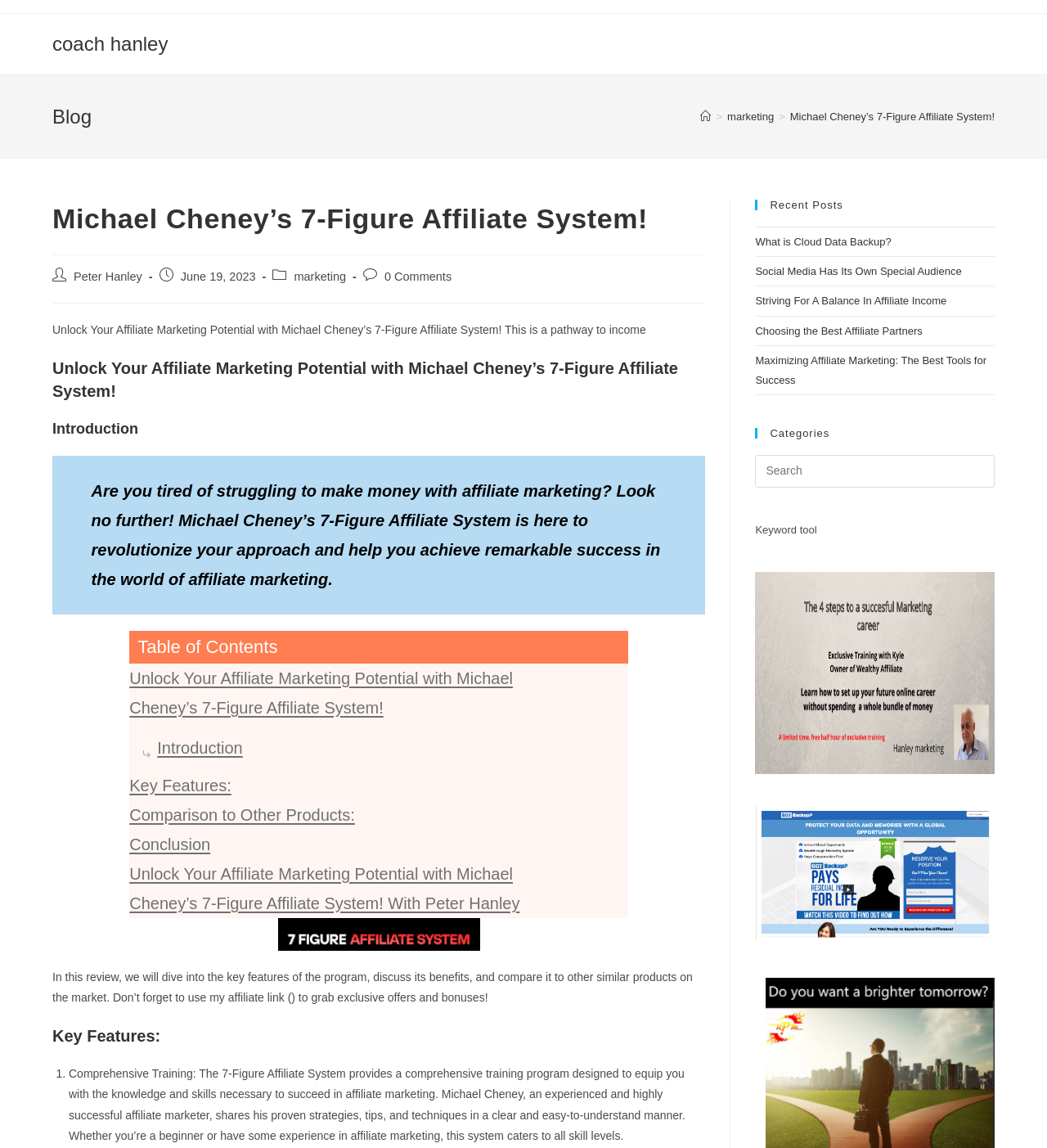Using details from the image, please answer the following question comprehensively:
What is the category of the current article?

I found the category by looking at the 'Post category:' section, which is located below the breadcrumbs navigation. The text 'Post category:' is followed by a link with the text 'marketing', indicating that the current article belongs to the marketing category.